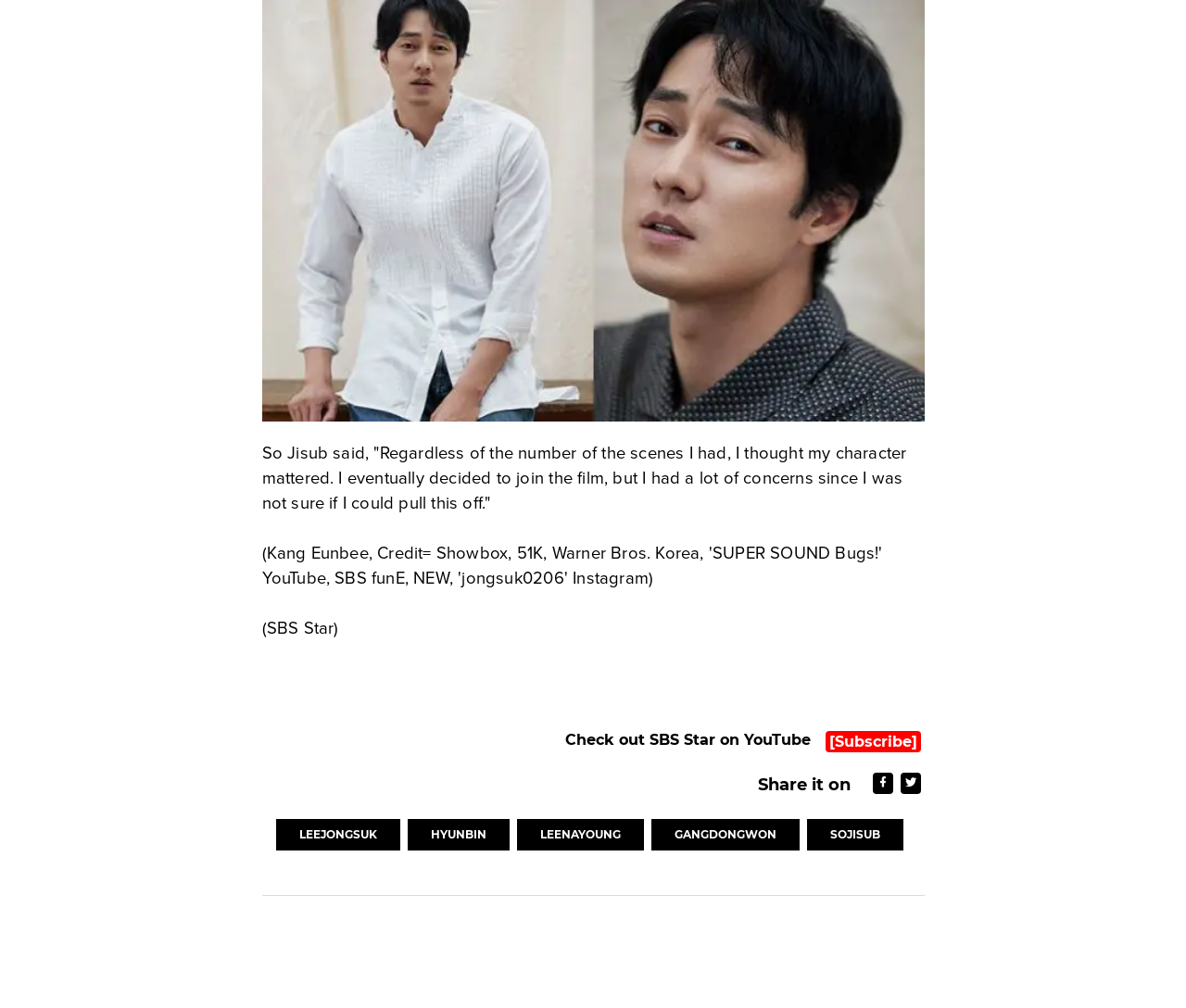Pinpoint the bounding box coordinates of the clickable element needed to complete the instruction: "Check out SBS Star on YouTube". The coordinates should be provided as four float numbers between 0 and 1: [left, top, right, bottom].

[0.476, 0.725, 0.683, 0.743]